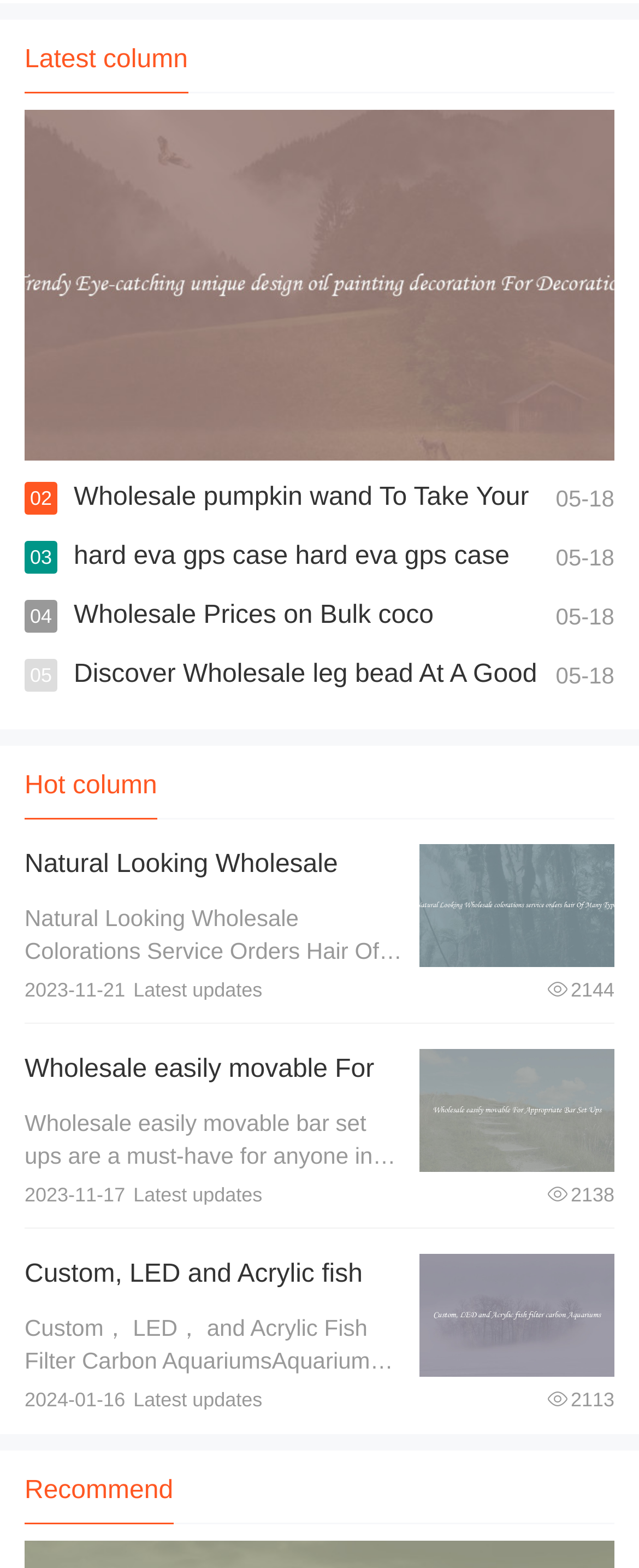Determine the bounding box coordinates for the UI element described. Format the coordinates as (top-left x, top-left y, bottom-right x, bottom-right y) and ensure all values are between 0 and 1. Element description: View details

[0.657, 0.669, 0.962, 0.748]